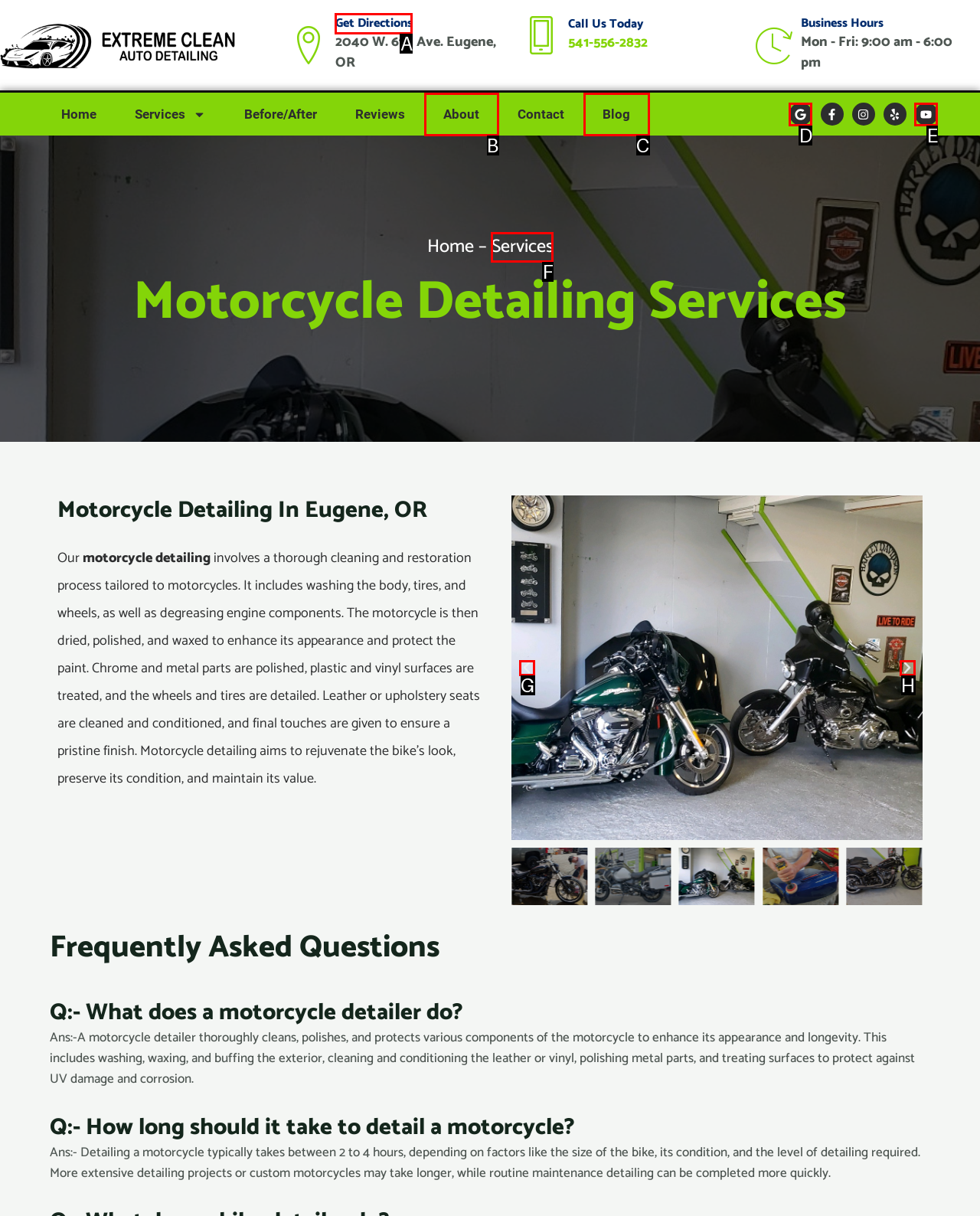Tell me the letter of the correct UI element to click for this instruction: Go to Janeiro 2023. Answer with the letter only.

None